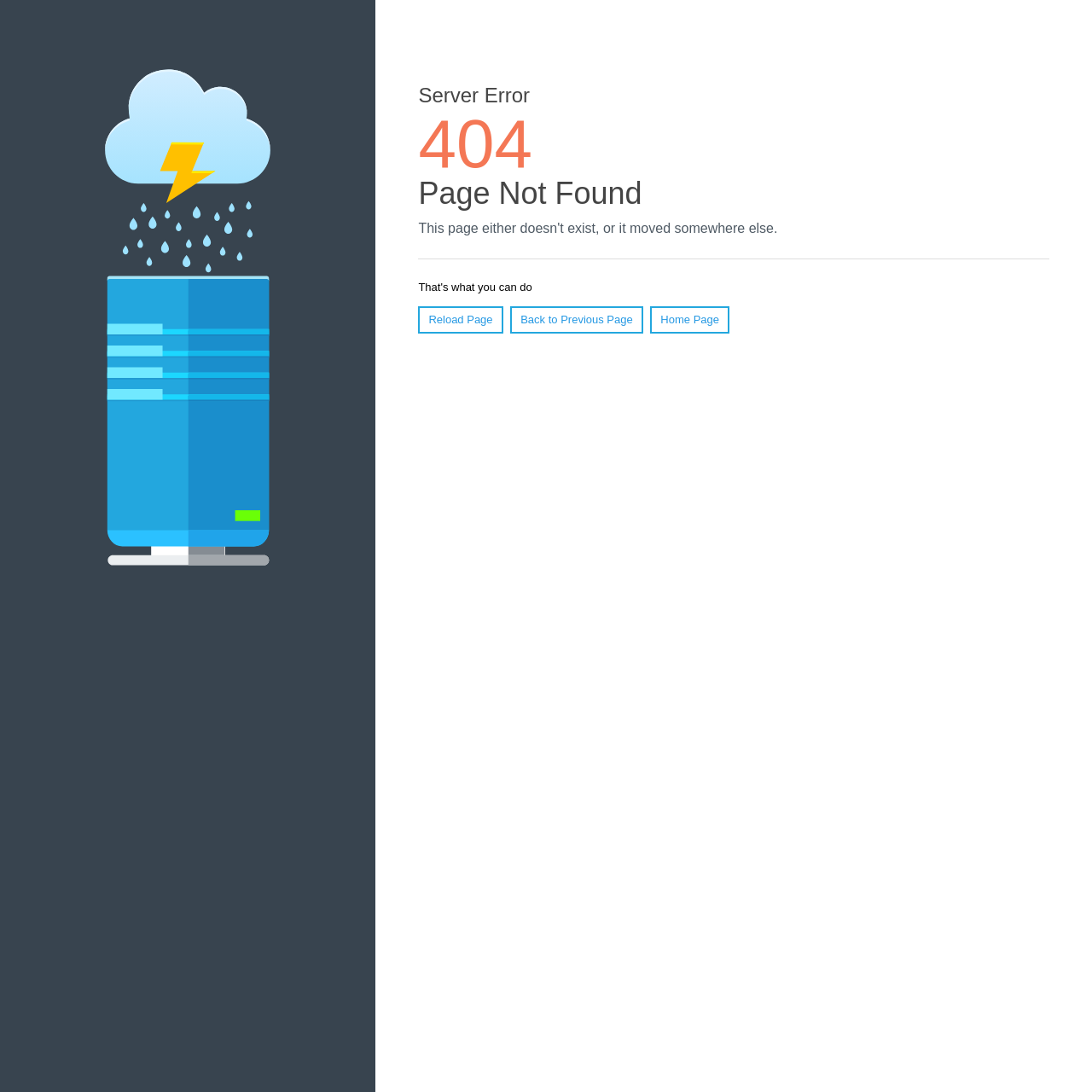Determine the bounding box coordinates of the UI element described below. Use the format (top-left x, top-left y, bottom-right x, bottom-right y) with floating point numbers between 0 and 1: Back to Previous Page

[0.467, 0.28, 0.589, 0.305]